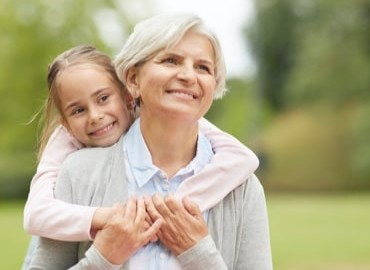What is the granddaughter doing?
Please answer the question with as much detail as possible using the screenshot.

In the image, the young girl is hugging her grandmother from behind, with her arms wrapped around her shoulders, indicating a strong bond and affection between the two.